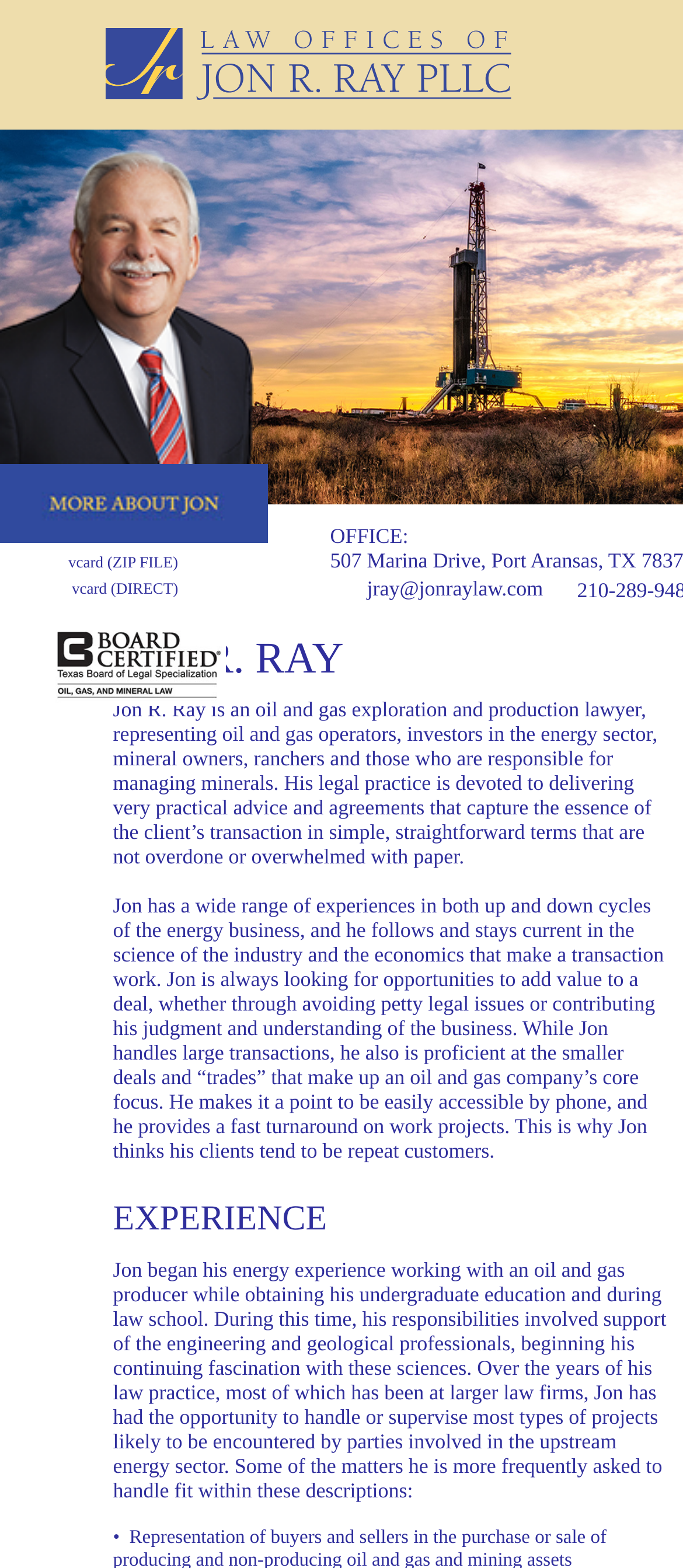Identify the bounding box coordinates for the UI element that matches this description: "vcard (ZIP FILE)".

[0.1, 0.353, 0.261, 0.364]